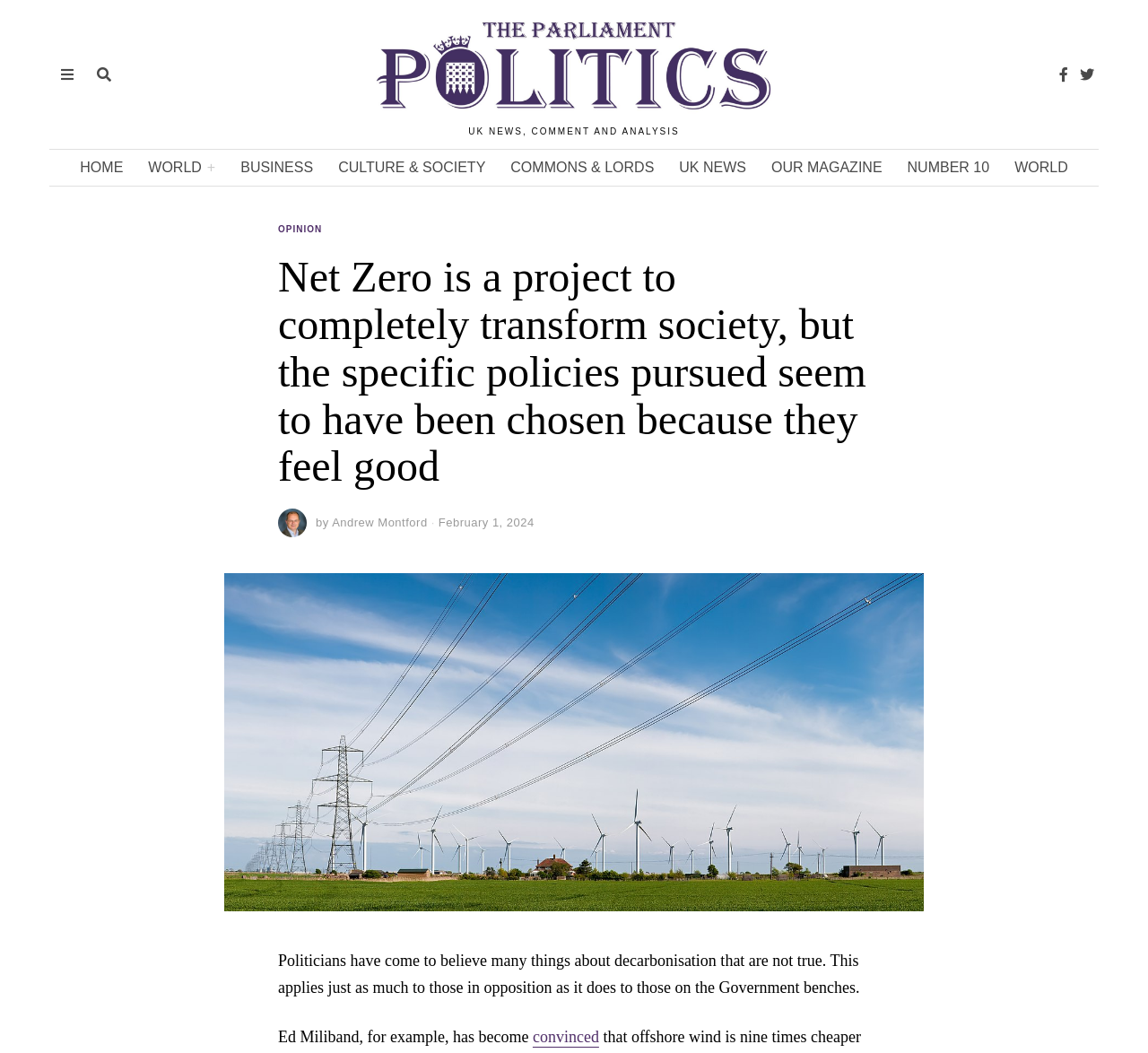What is the name of the author of the article?
Provide a short answer using one word or a brief phrase based on the image.

Andrew Montford